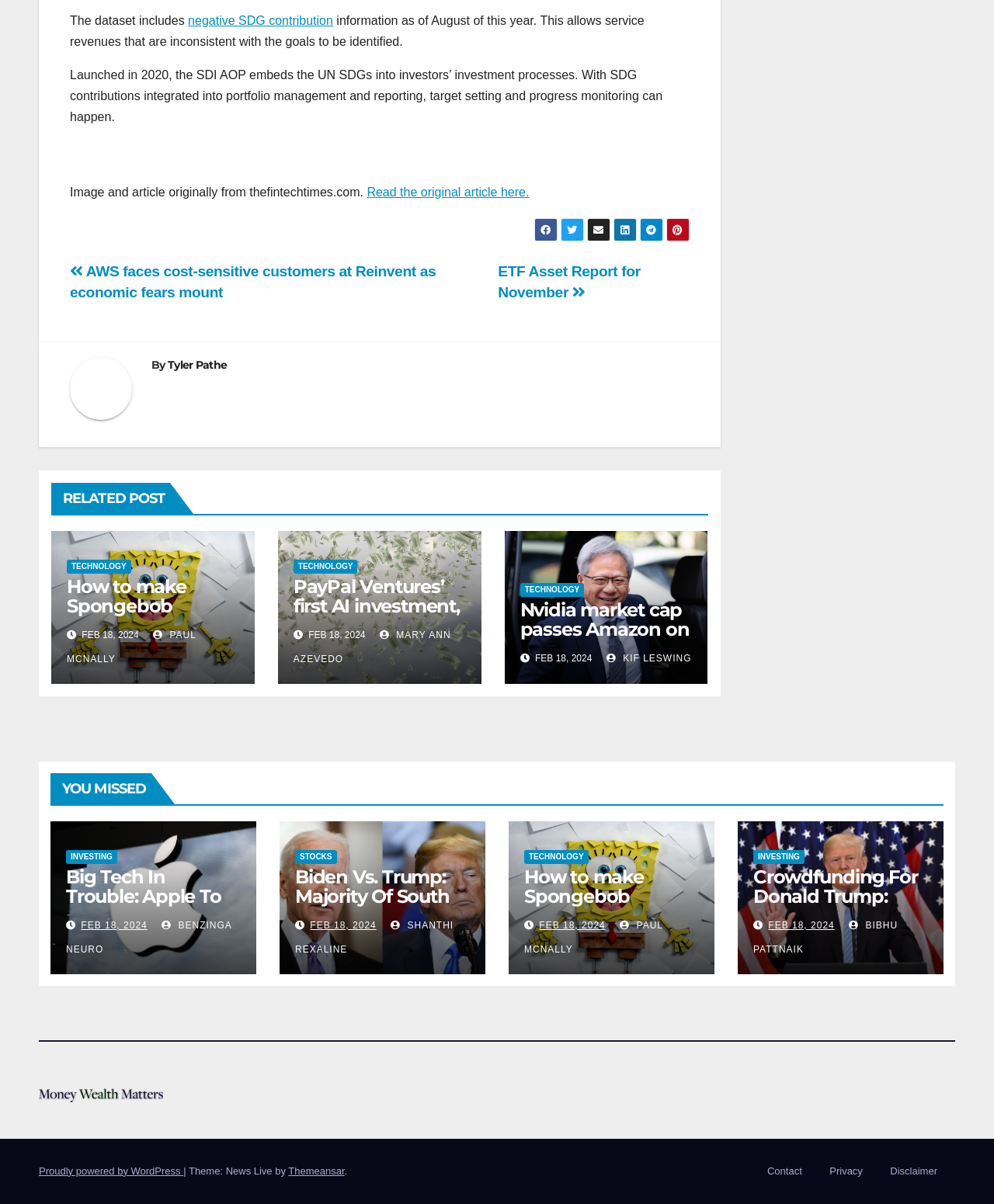Please provide a comprehensive answer to the question below using the information from the image: What is the main topic of this webpage?

Based on the various headings and links on the webpage, it appears to be a news website, covering a range of topics including technology, investing, and politics.